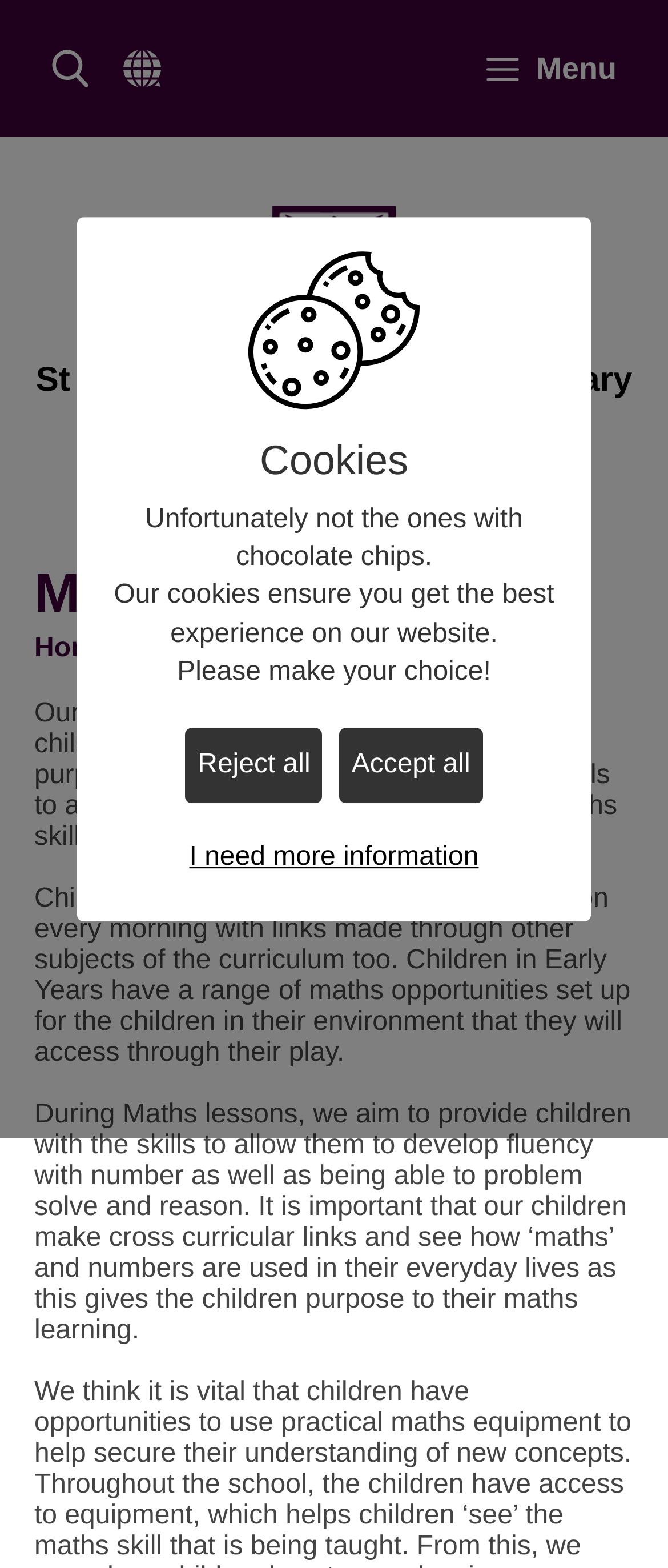Give a one-word or one-phrase response to the question: 
What is the aim of the school in Maths education?

To ensure children enjoy learning Maths